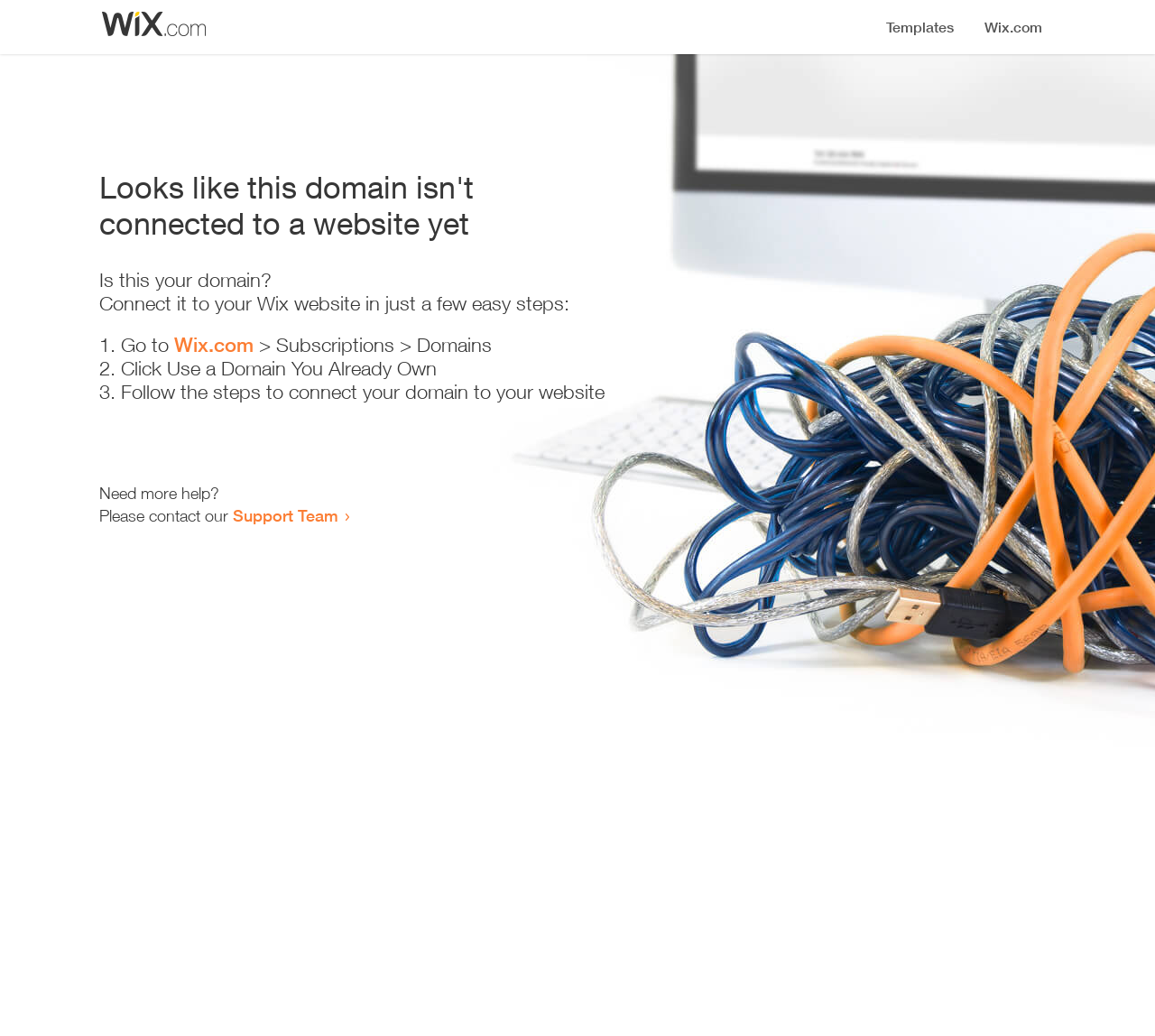What is the status of this domain?
From the screenshot, provide a brief answer in one word or phrase.

Not connected to a website